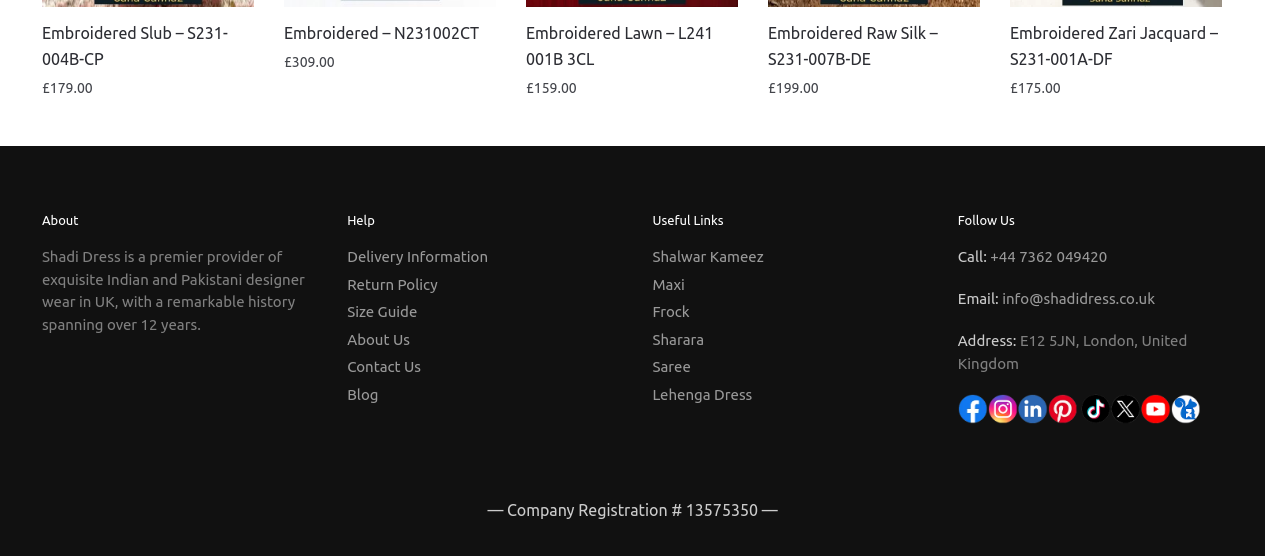Please find the bounding box coordinates for the clickable element needed to perform this instruction: "React with a smiley face".

None